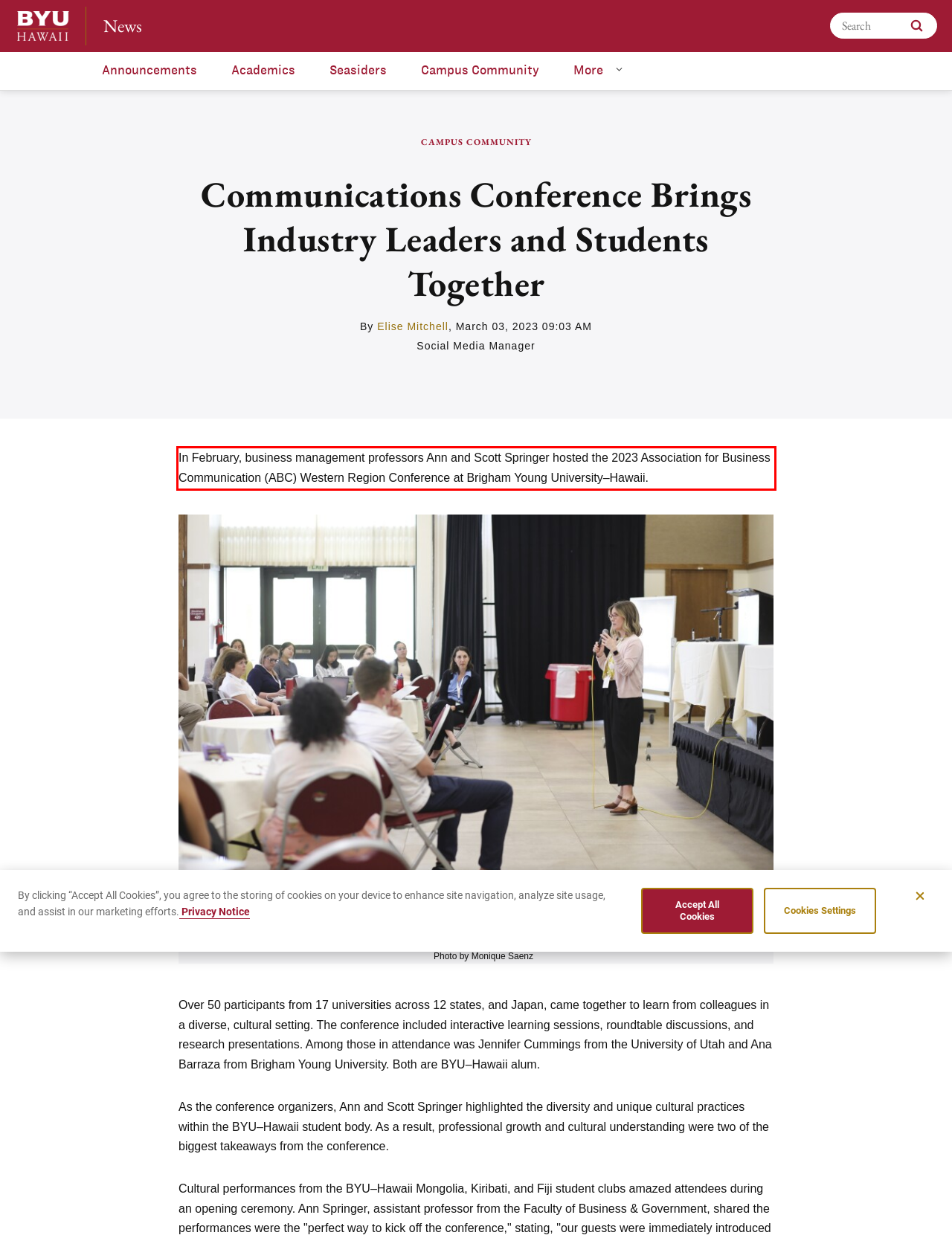You have a screenshot of a webpage with a UI element highlighted by a red bounding box. Use OCR to obtain the text within this highlighted area.

In February, business management professors Ann and Scott Springer hosted the 2023 Association for Business Communication (ABC) Western Region Conference at Brigham Young University–Hawaii.